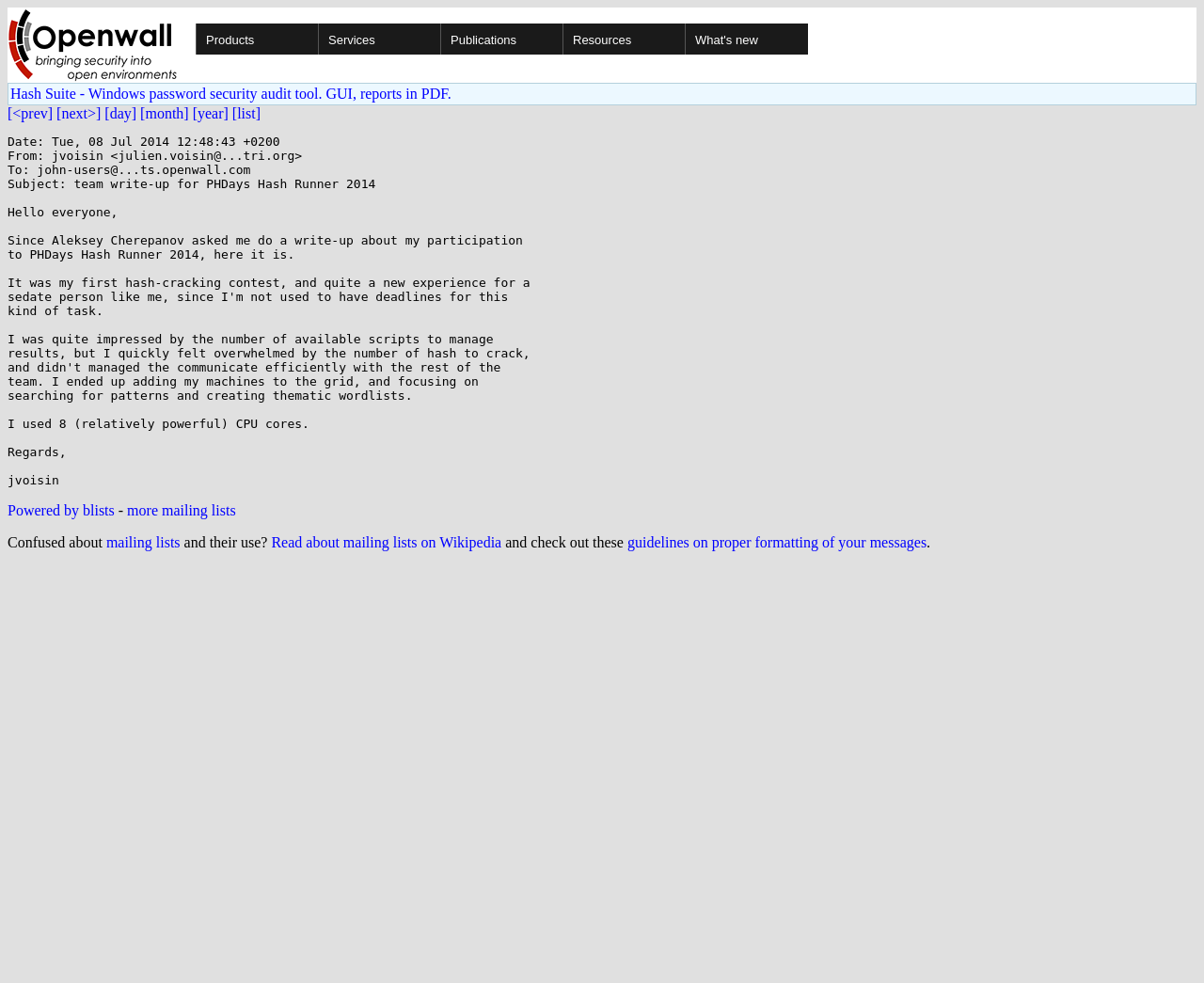Please specify the bounding box coordinates of the clickable region necessary for completing the following instruction: "Read about mailing lists on Wikipedia". The coordinates must consist of four float numbers between 0 and 1, i.e., [left, top, right, bottom].

[0.225, 0.544, 0.417, 0.56]